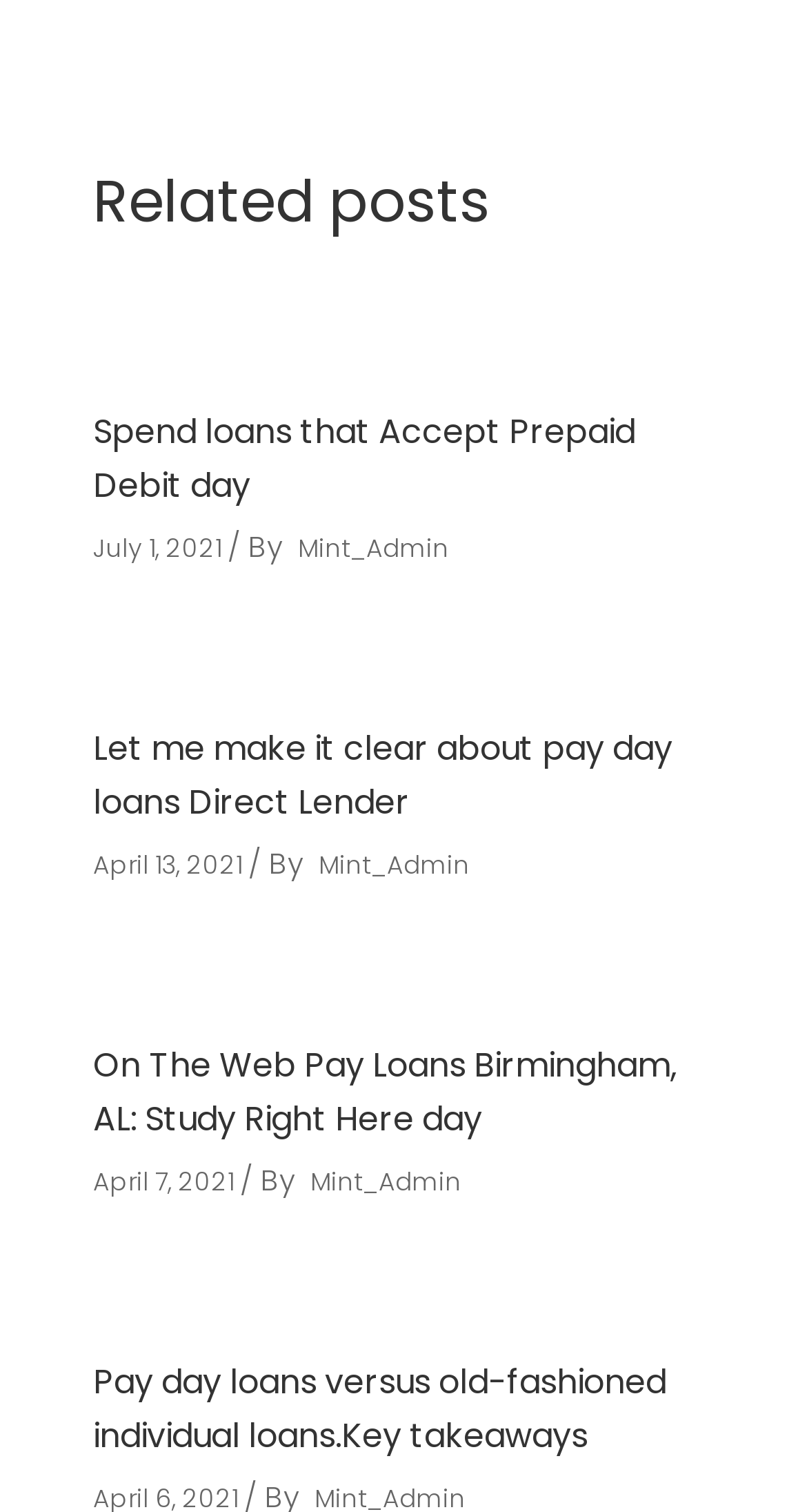Look at the image and write a detailed answer to the question: 
What is the common topic of the articles on this page?

I looked at the titles of the articles on this page and found that they all seem to be related to payday loans, such as 'Spend loans that Accept Prepaid Debit day', 'Let me make it clear about pay day loans Direct Lender', and 'On The Web Pay Loans Birmingham, AL: Study Right Here day'.